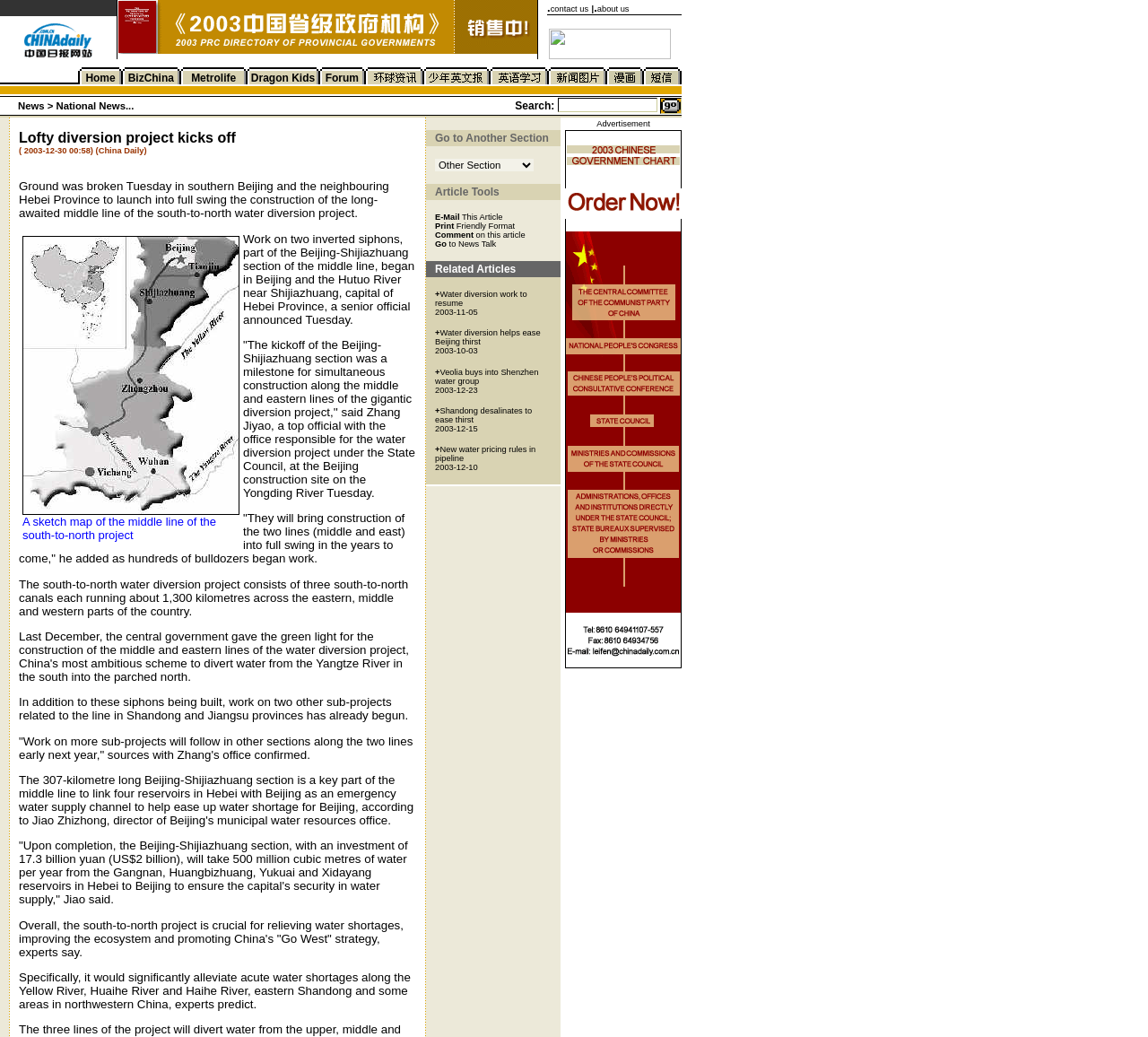Please provide the bounding box coordinates in the format (top-left x, top-left y, bottom-right x, bottom-right y). Remember, all values are floating point numbers between 0 and 1. What is the bounding box coordinate of the region described as: contact us

[0.479, 0.004, 0.513, 0.013]